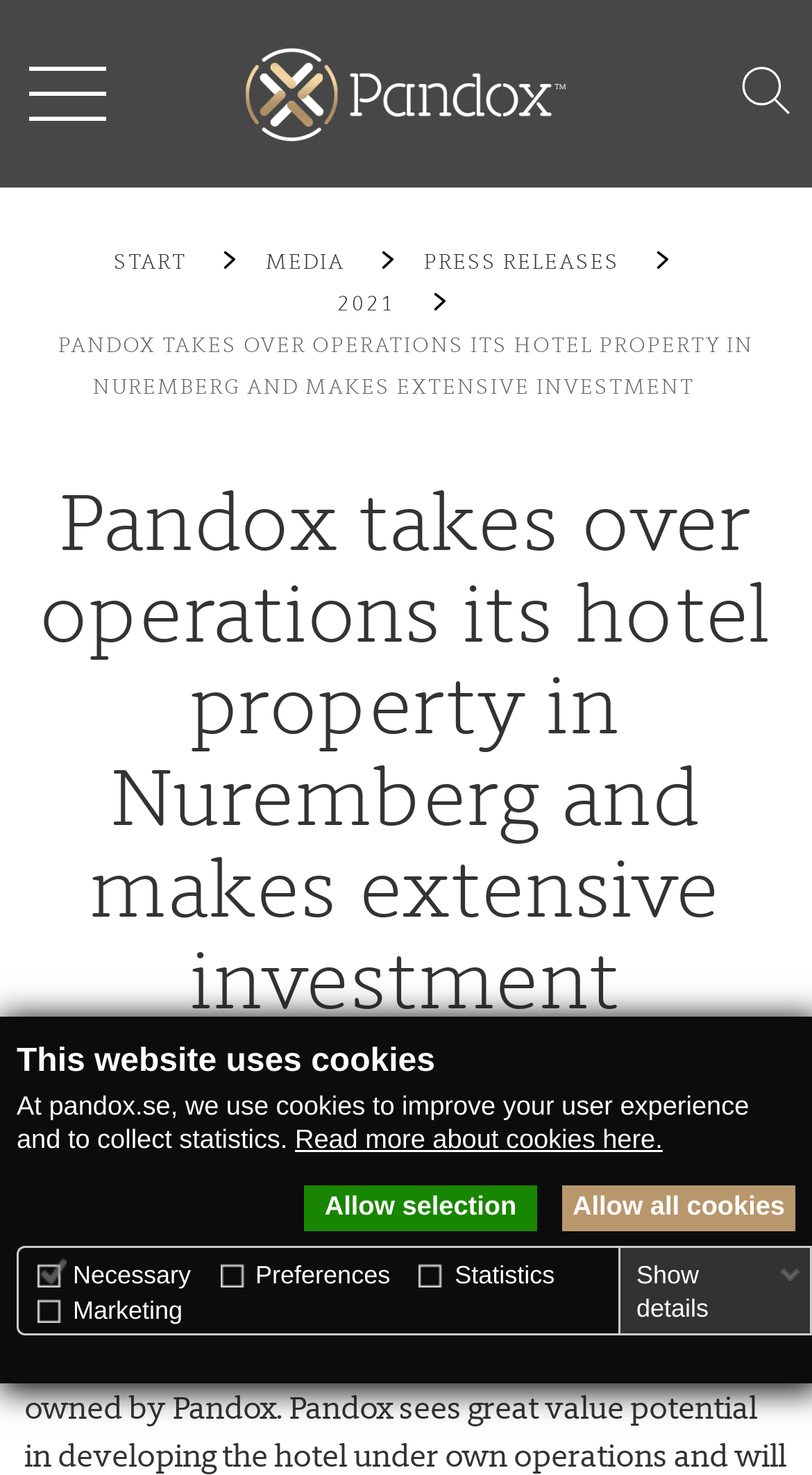Please identify the primary heading on the webpage and return its text.

Pandox takes over operations its hotel property in Nuremberg and makes extensive investment